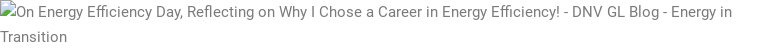Look at the image and give a detailed response to the following question: What is the category of the blog post?

The category of the blog post is mentioned in the caption as 'Energy in Transition', which implies that the post is focused on the transition or shift towards more sustainable and efficient energy practices.